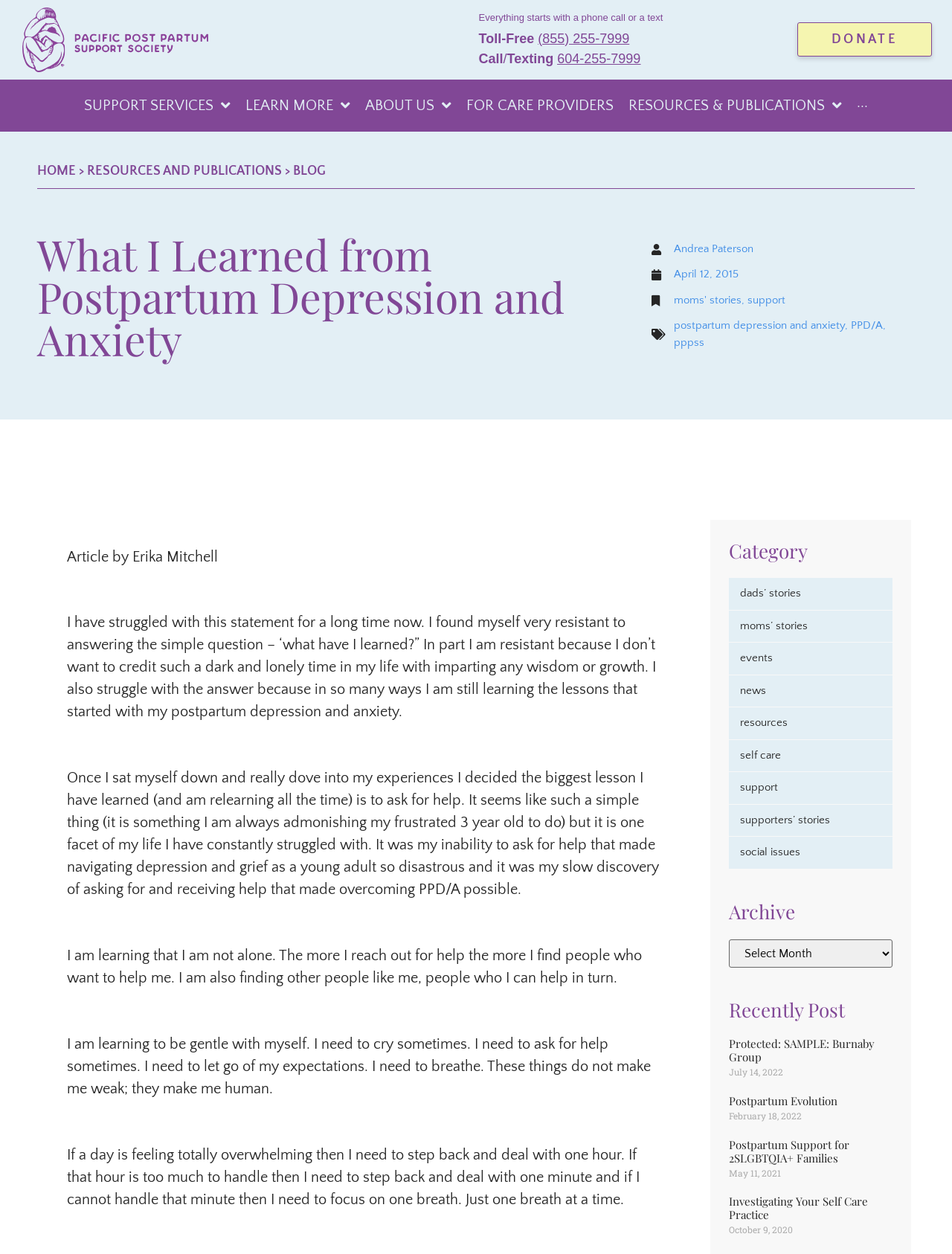What is the main topic of the webpage?
Give a detailed response to the question by analyzing the screenshot.

I found the main topic of the webpage by looking at the heading 'What I Learned from Postpartum Depression and Anxiety' and the content of the article, which discusses the author's experience with postpartum depression and anxiety.